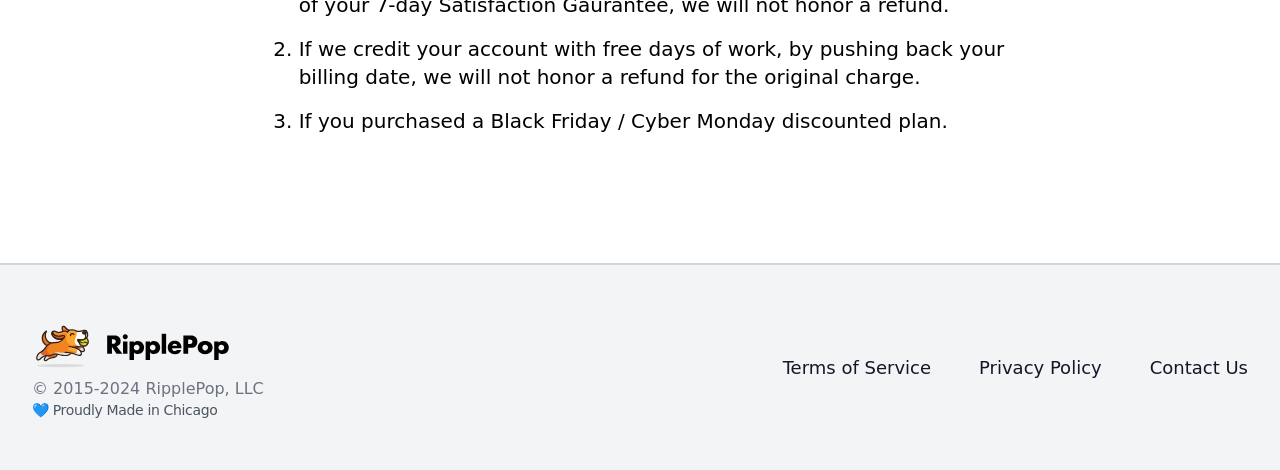Determine the bounding box coordinates in the format (top-left x, top-left y, bottom-right x, bottom-right y). Ensure all values are floating point numbers between 0 and 1. Identify the bounding box of the UI element described by: Terms of Service

[0.611, 0.75, 0.727, 0.812]